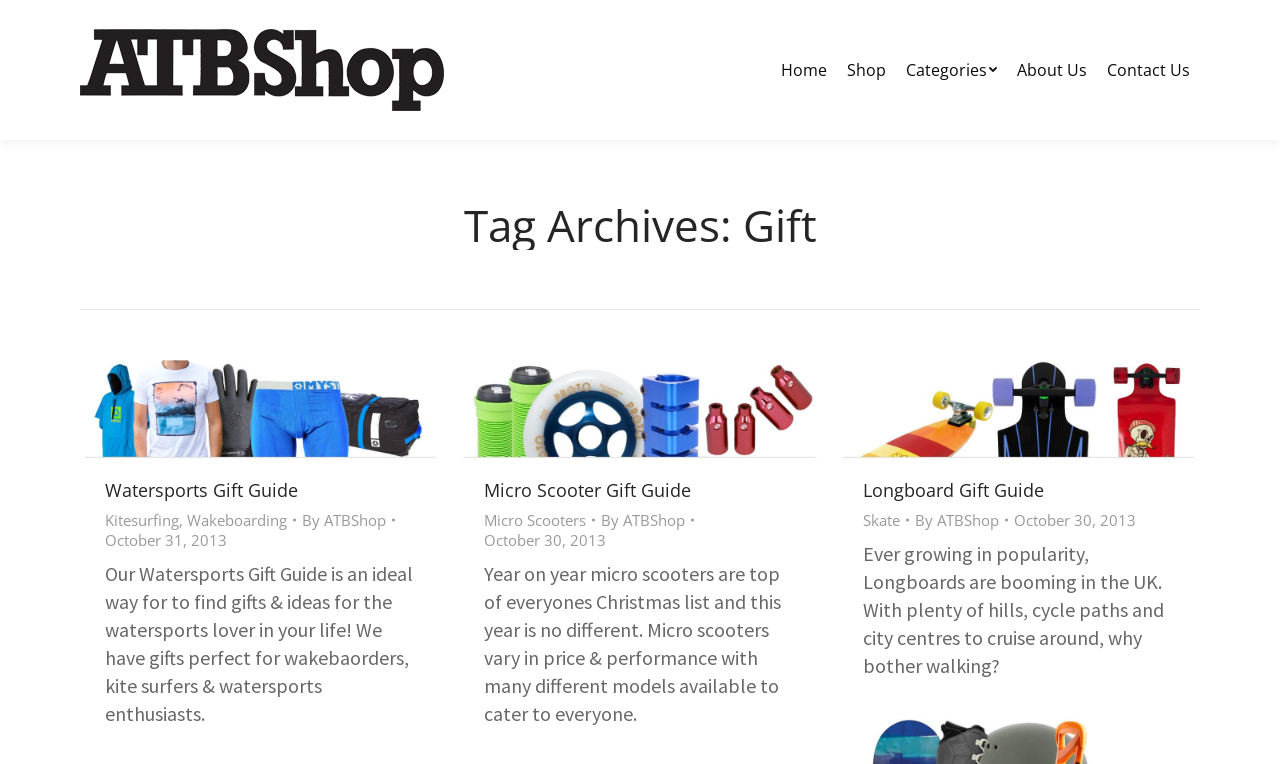Determine the webpage's heading and output its text content.

Tag Archives: Gift